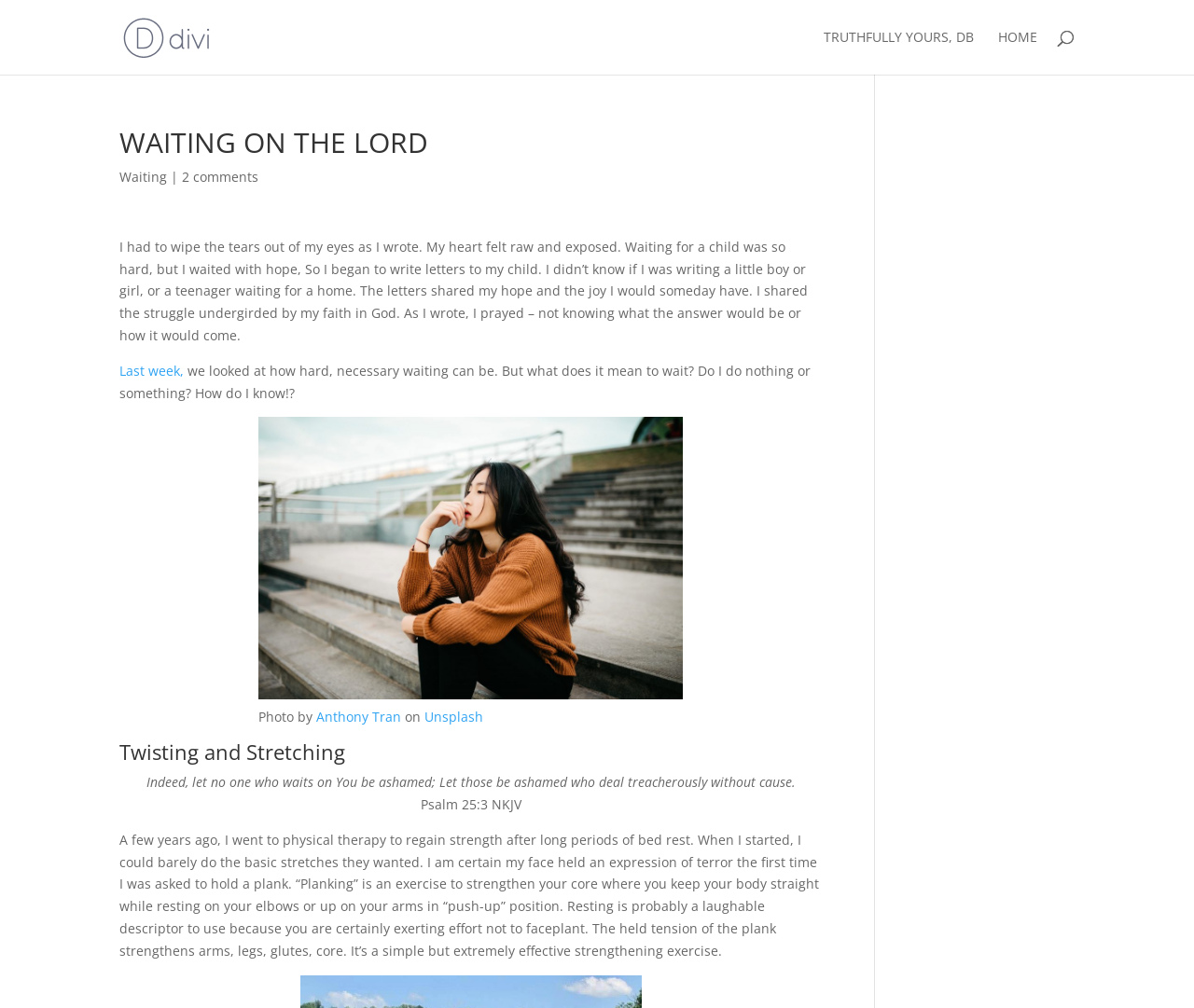What is the source of the photo?
Respond to the question with a well-detailed and thorough answer.

The figcaption of the image mentions that the photo is by Anthony Tran, and it is sourced from Unsplash, a popular online platform for stock photos.